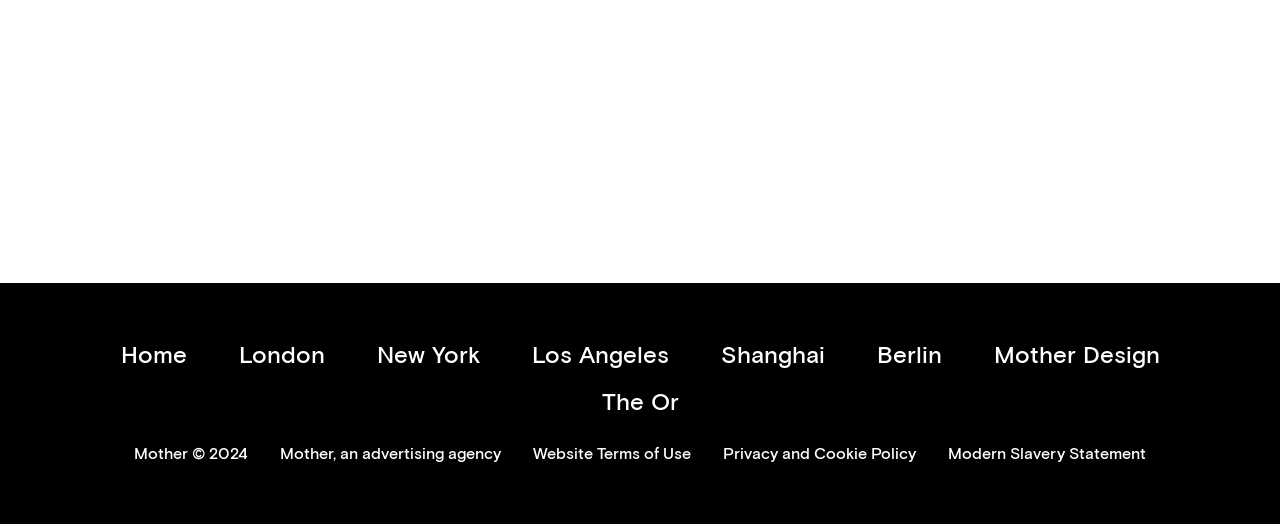Locate the UI element described as follows: "name="your-subject" placeholder="Phone Number"". Return the bounding box coordinates as four float numbers between 0 and 1 in the order [left, top, right, bottom].

None